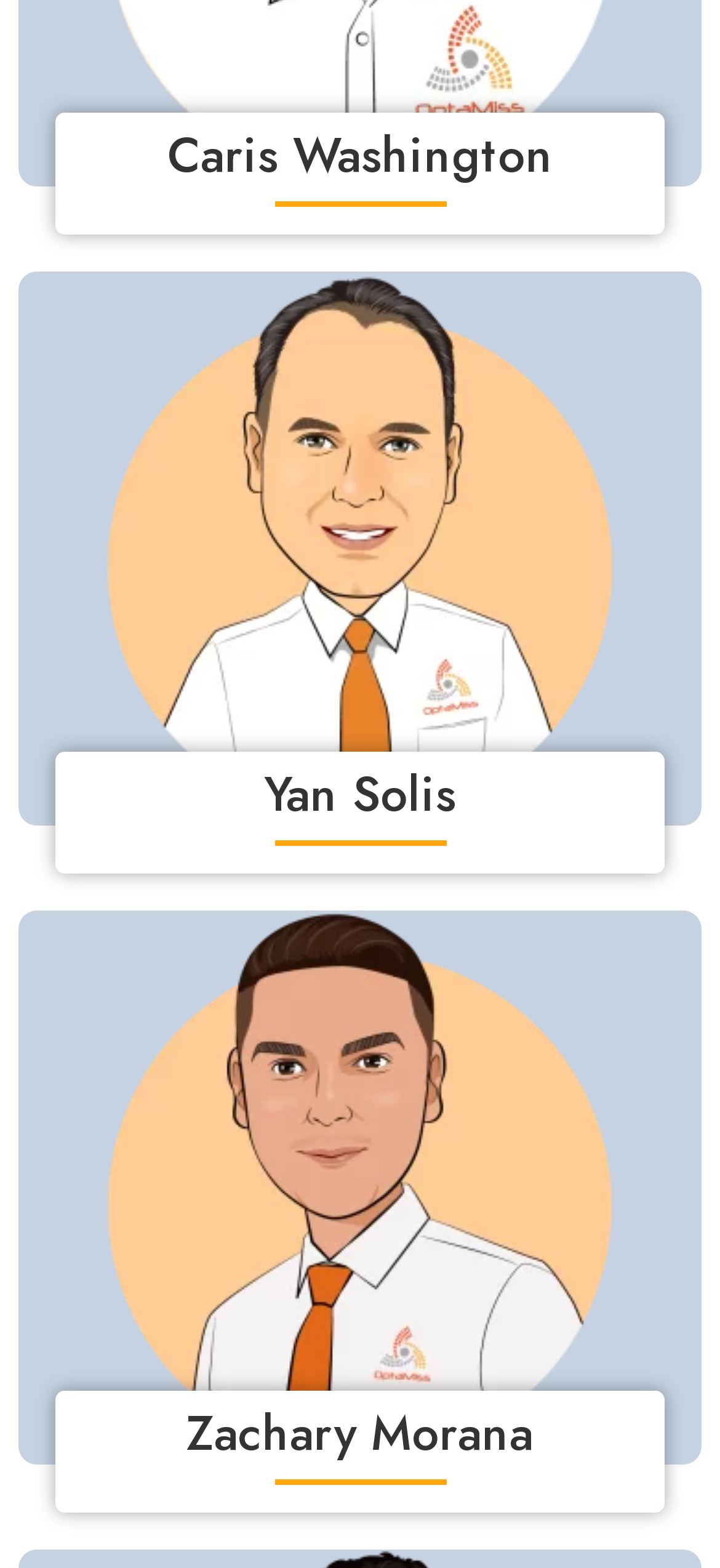How many images are on the webpage?
Please respond to the question with as much detail as possible.

I counted the number of image elements on the webpage and found three images, each corresponding to a person: Caris Washington, Yan Solis, and Zachary Morana.